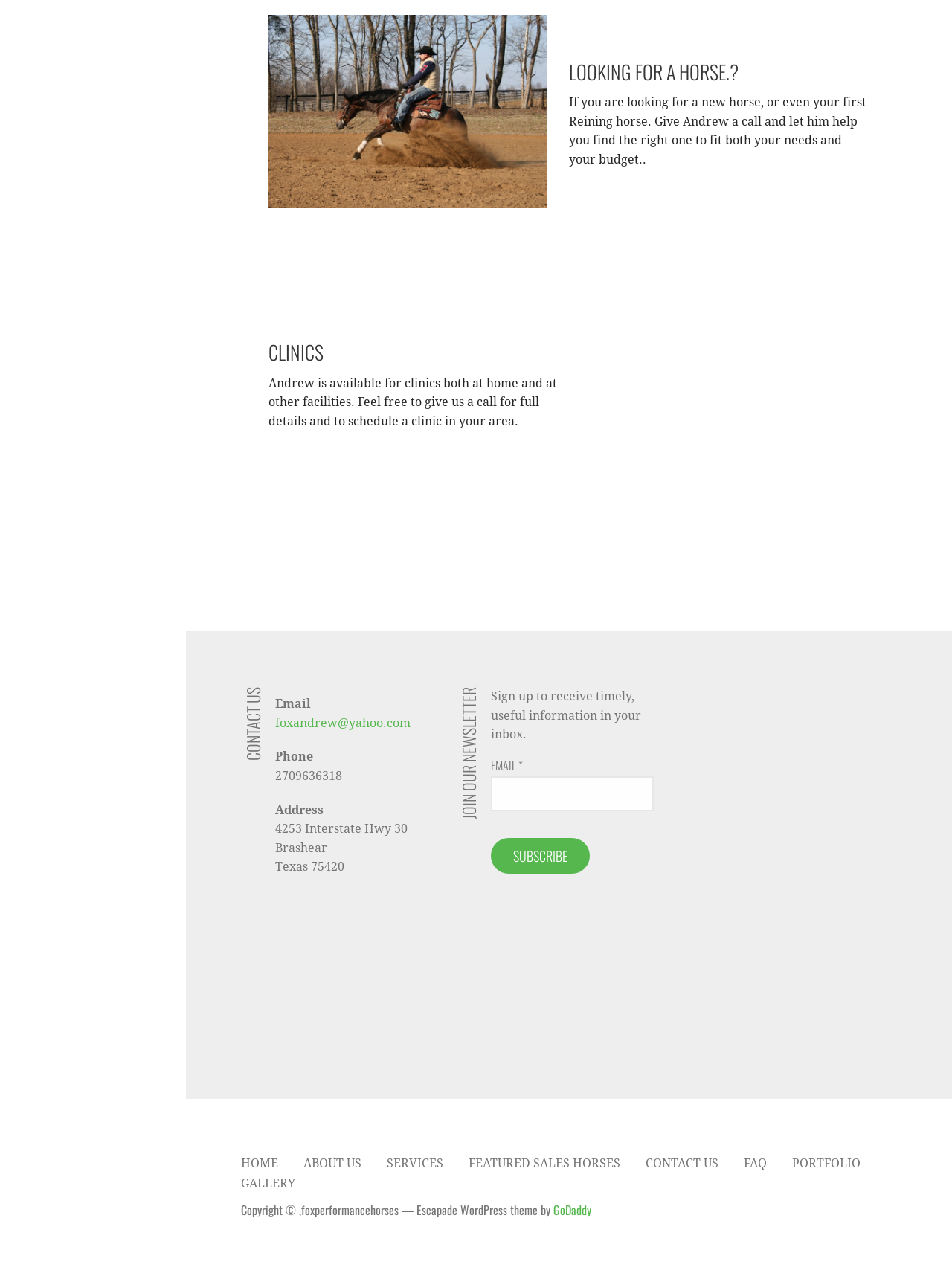Provide the bounding box coordinates for the area that should be clicked to complete the instruction: "Send an email to foxandrew@yahoo.com".

[0.289, 0.562, 0.431, 0.574]